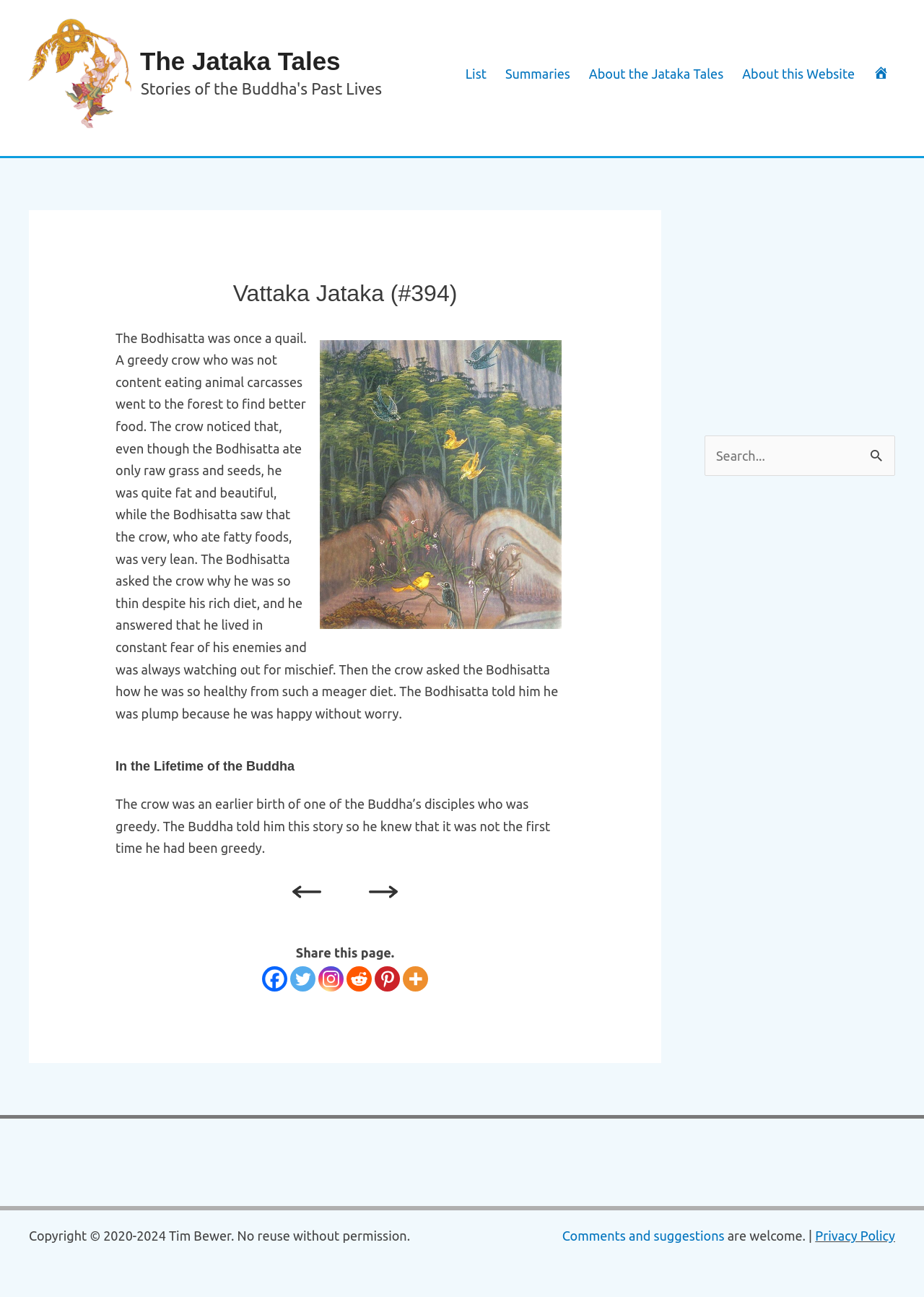Highlight the bounding box of the UI element that corresponds to this description: "parent_node: Search for: value="Search"".

[0.934, 0.335, 0.969, 0.369]